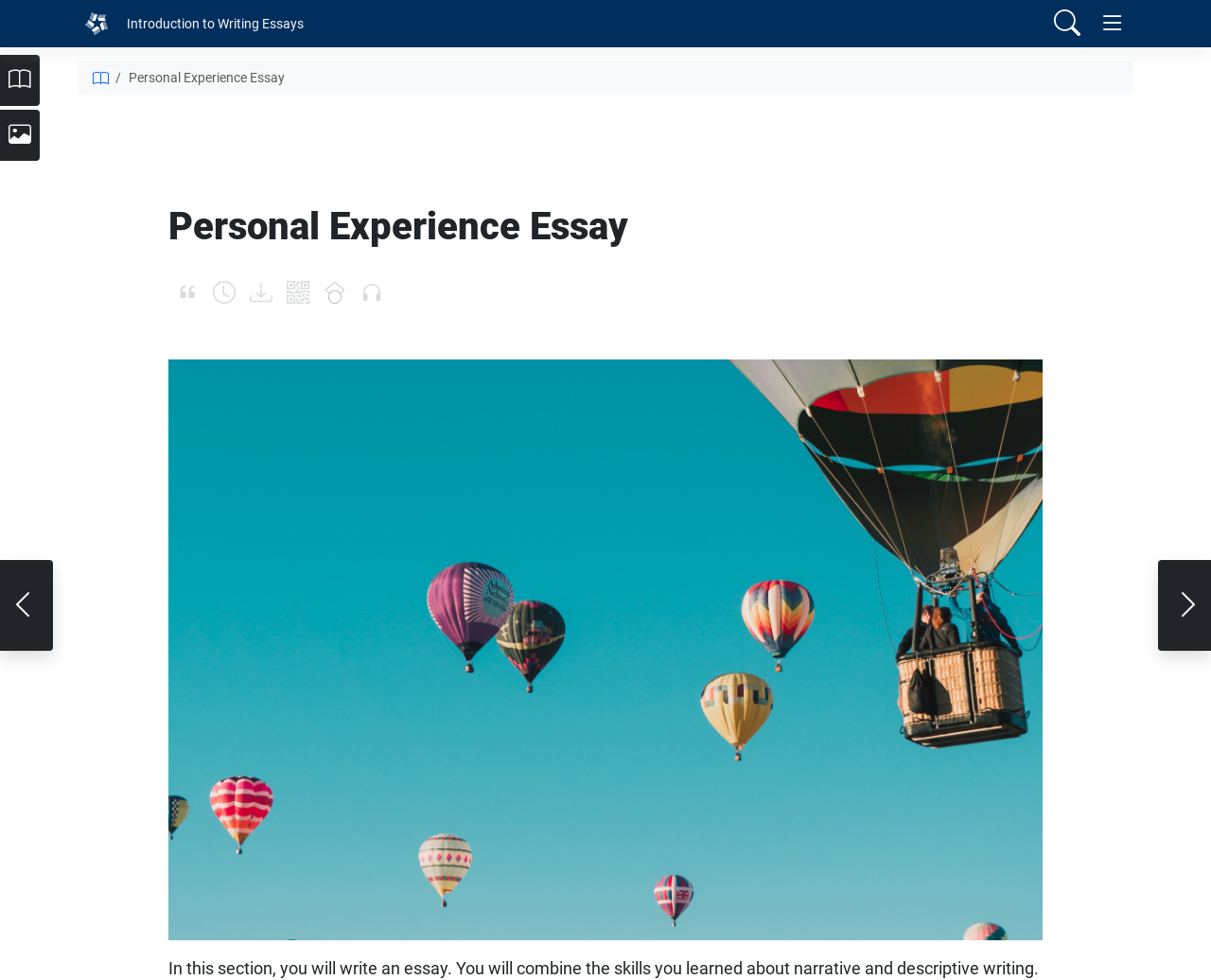Using the details from the image, please elaborate on the following question: What is the shape of the icon in the top-left corner?

I looked for the element with the smallest x-coordinate, which is element [32] with the text ''. The element type is 'button', so I concluded that it is a button icon.